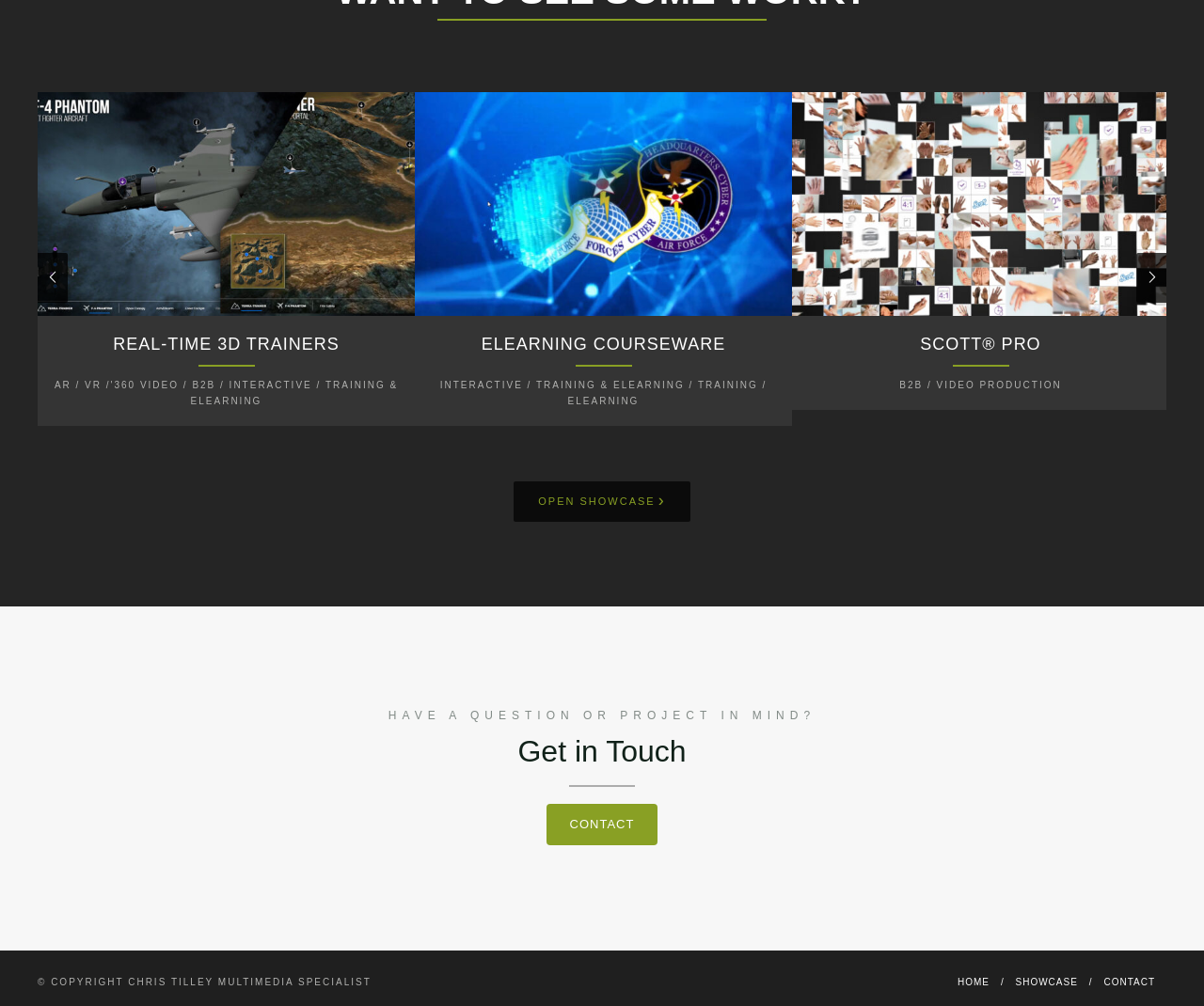Please analyze the image and provide a thorough answer to the question:
What is the text of the call-to-action button?

I found a link with a call-to-action button style, located below the top section and above the 'HAVE A QUESTION OR PROJECT IN MIND?' heading. The text of the button is 'OPEN SHOWCASE ›', indicating that it is a button to open a showcase.